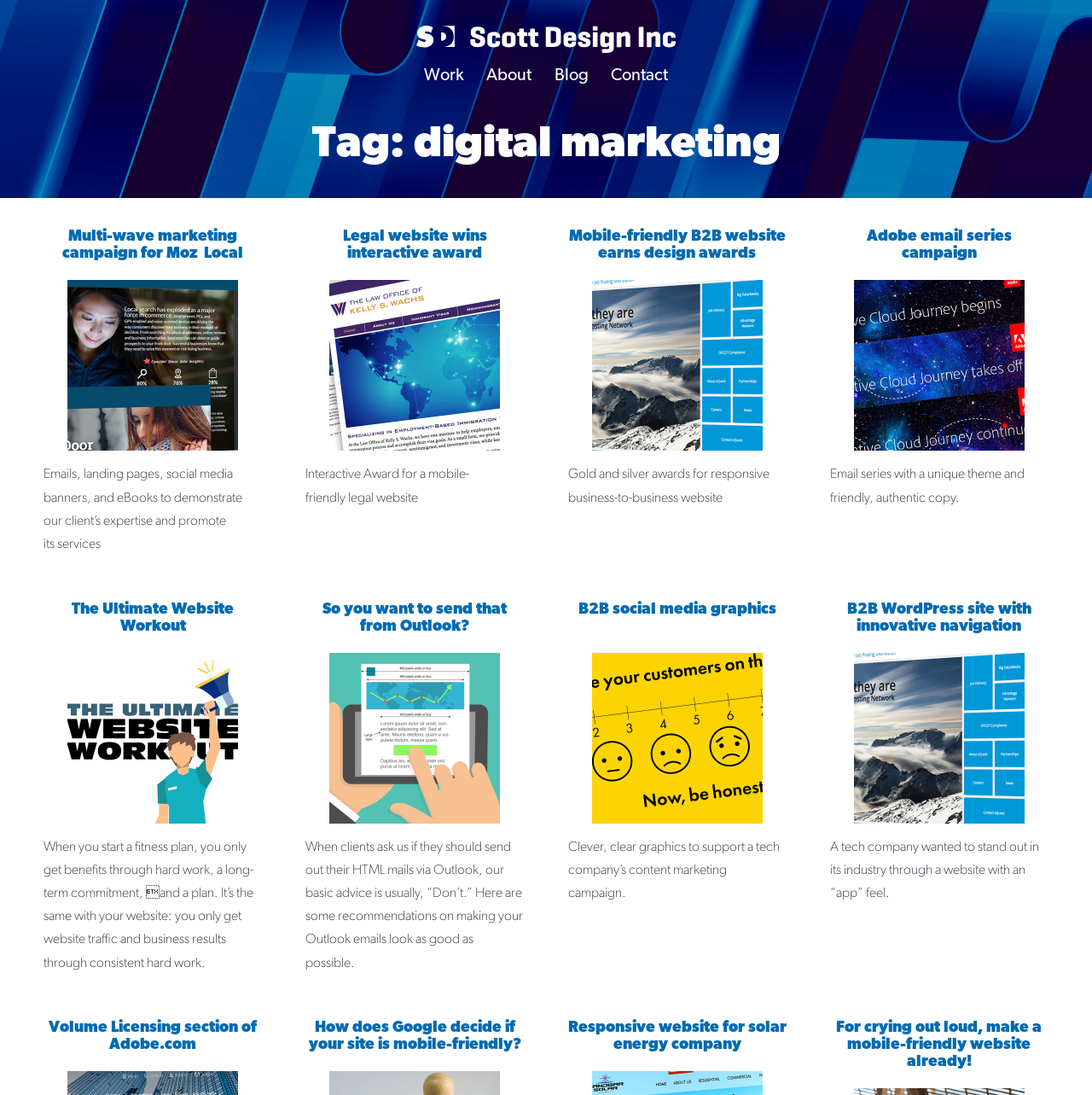What is the title of the first article?
Analyze the image and provide a thorough answer to the question.

I looked at the first article element and found its heading element, which contains the text 'Multi-wave marketing campaign for Moz Local'.